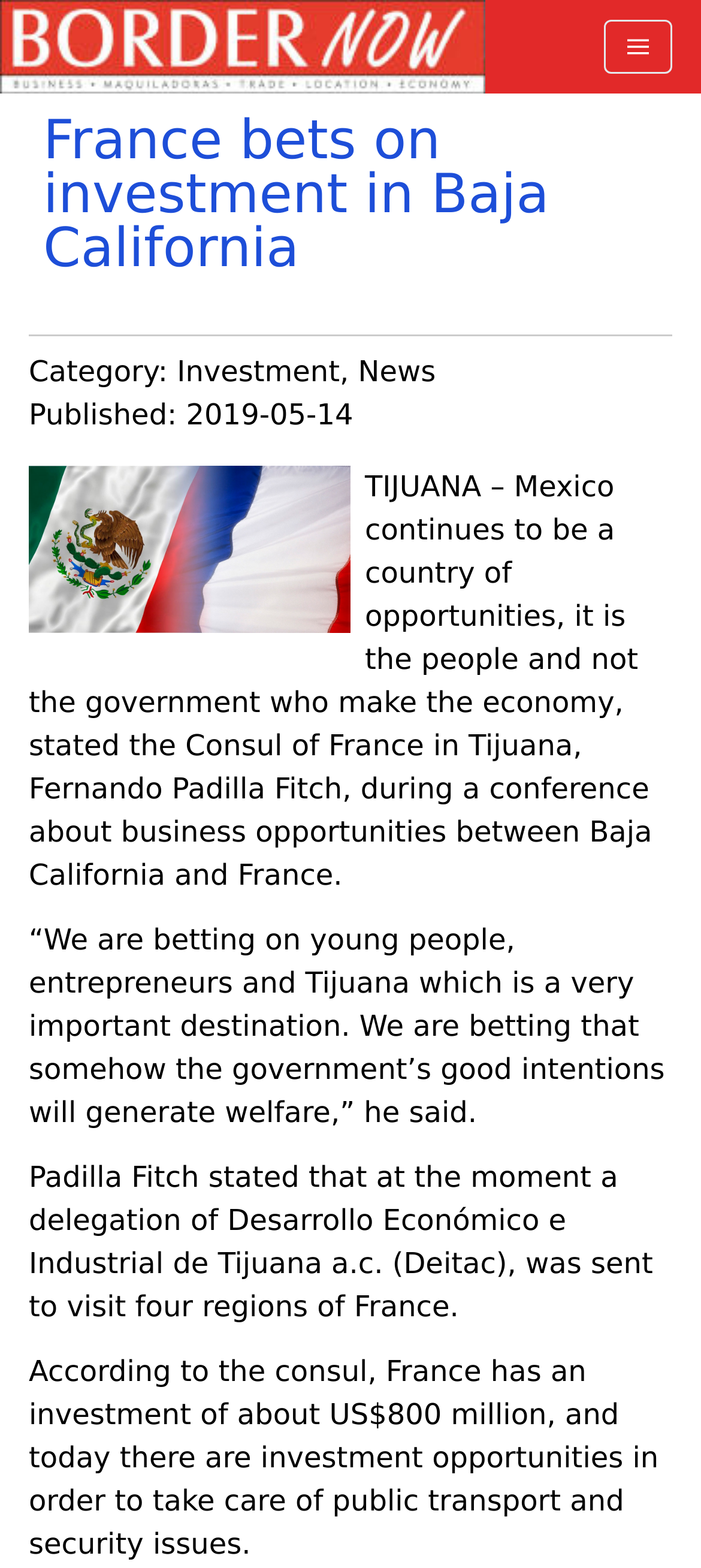Provide a short answer to the following question with just one word or phrase: How much is France's investment in Mexico?

US$800 million